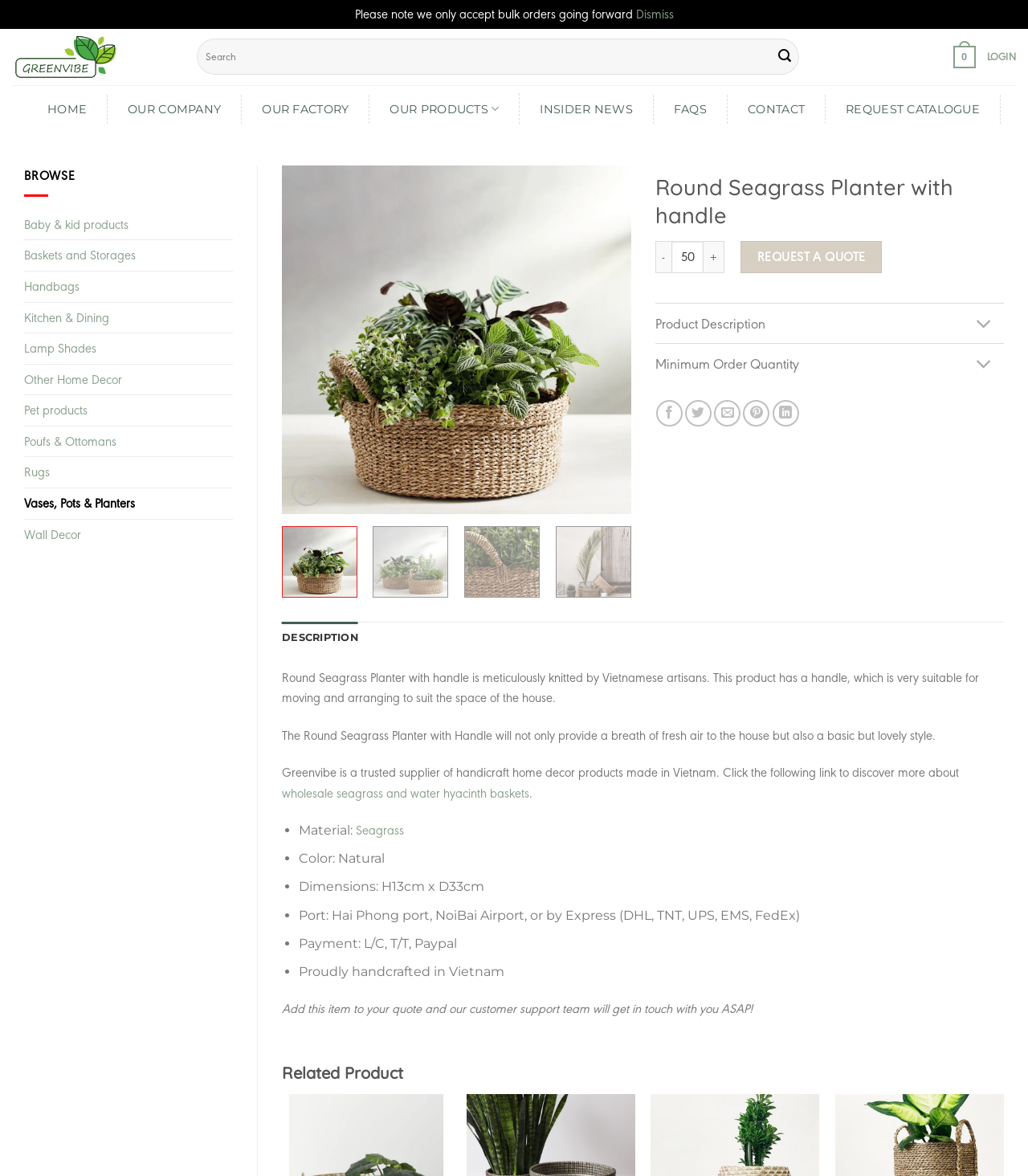Using the information in the image, could you please answer the following question in detail:
What is the minimum order quantity for the product?

I found the minimum order quantity by looking at the product details section, where I saw a spin button with a value of 50 and a label 'Round Seagrass Planter with handle quantity'.